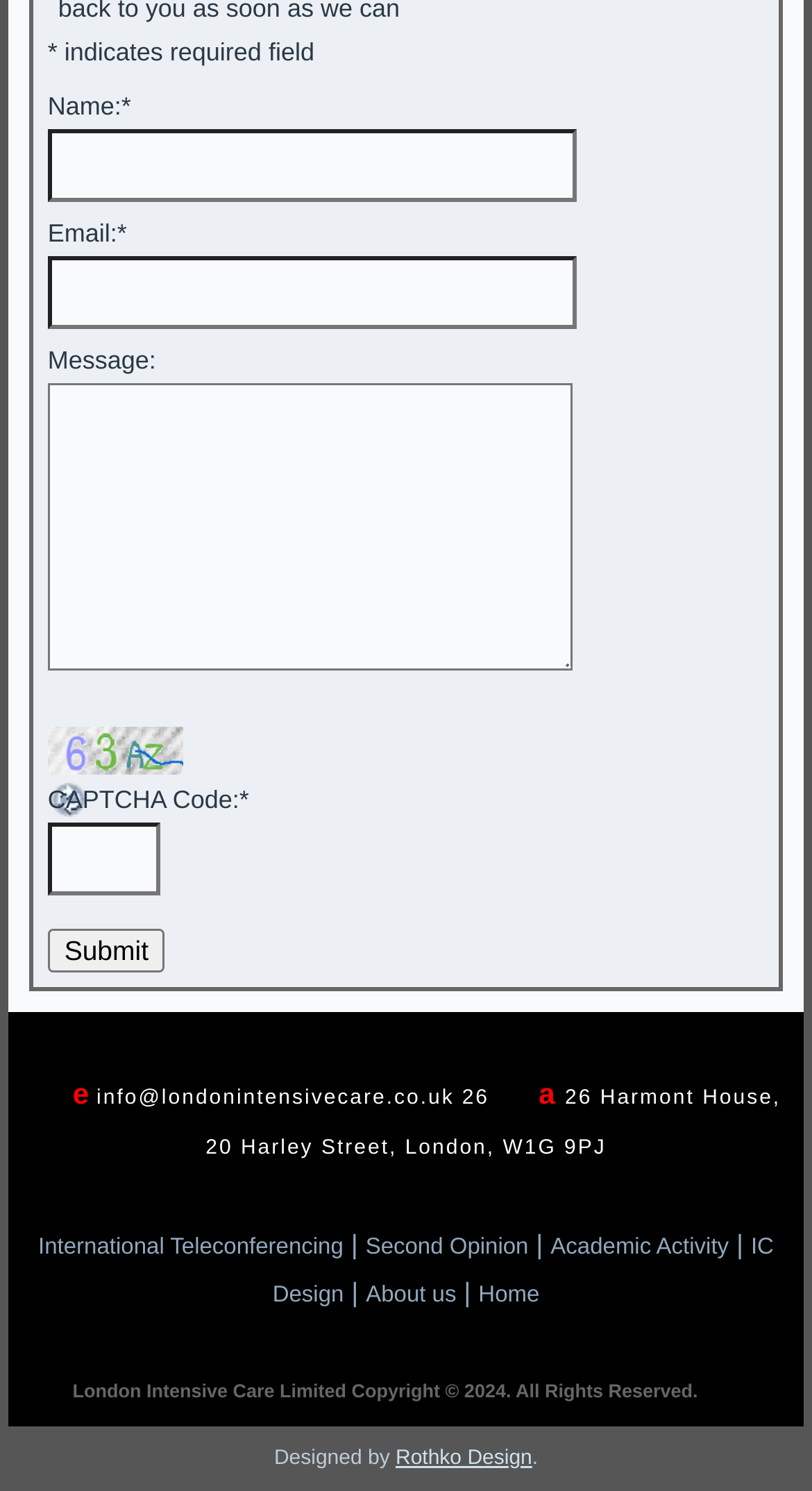Given the description: "alt="Refresh Image"", determine the bounding box coordinates of the UI element. The coordinates should be formatted as four float numbers between 0 and 1, [left, top, right, bottom].

[0.059, 0.523, 0.115, 0.551]